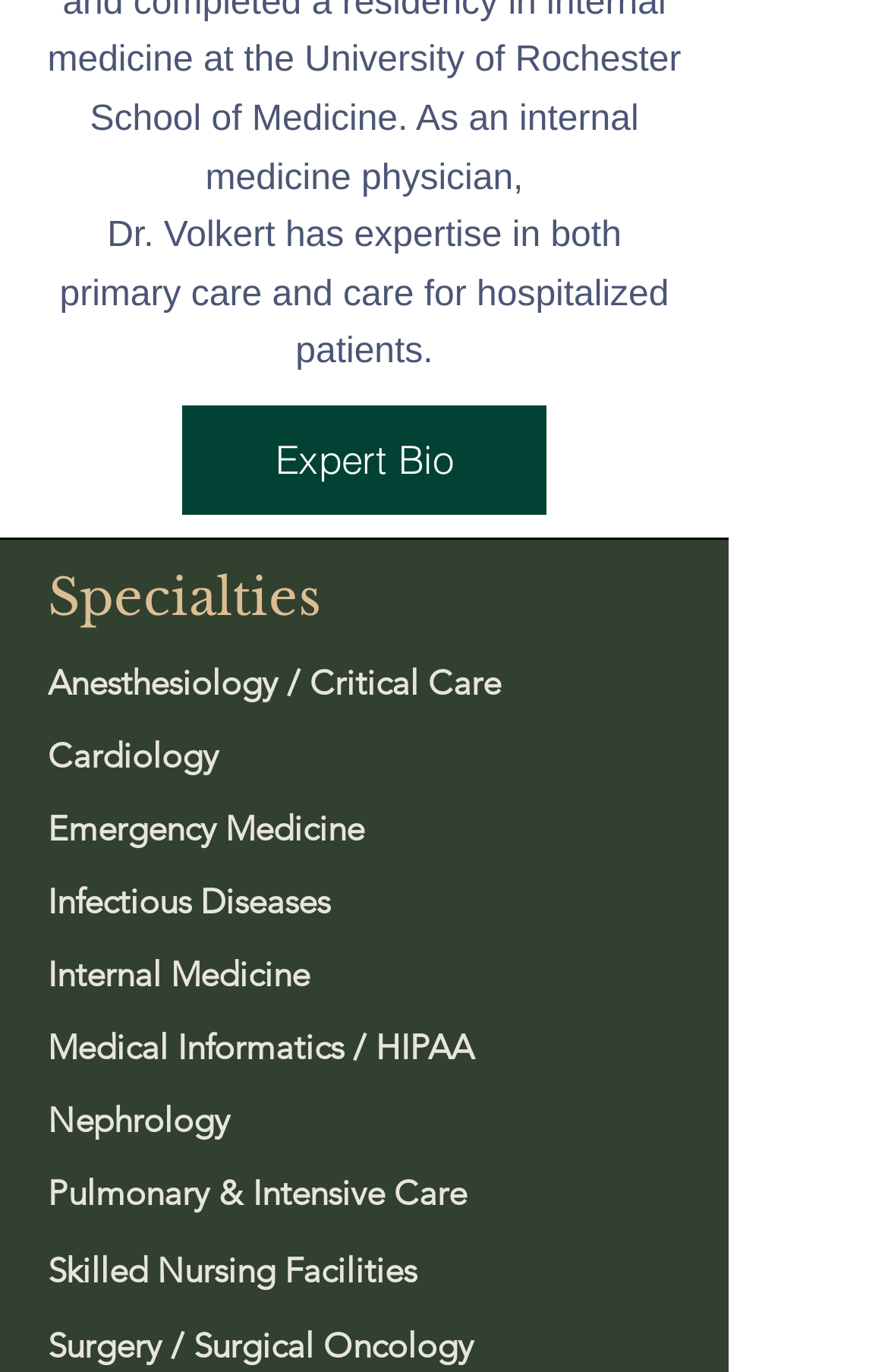Determine the bounding box coordinates of the clickable region to carry out the instruction: "Read about Infectious Diseases".

[0.054, 0.642, 0.372, 0.672]